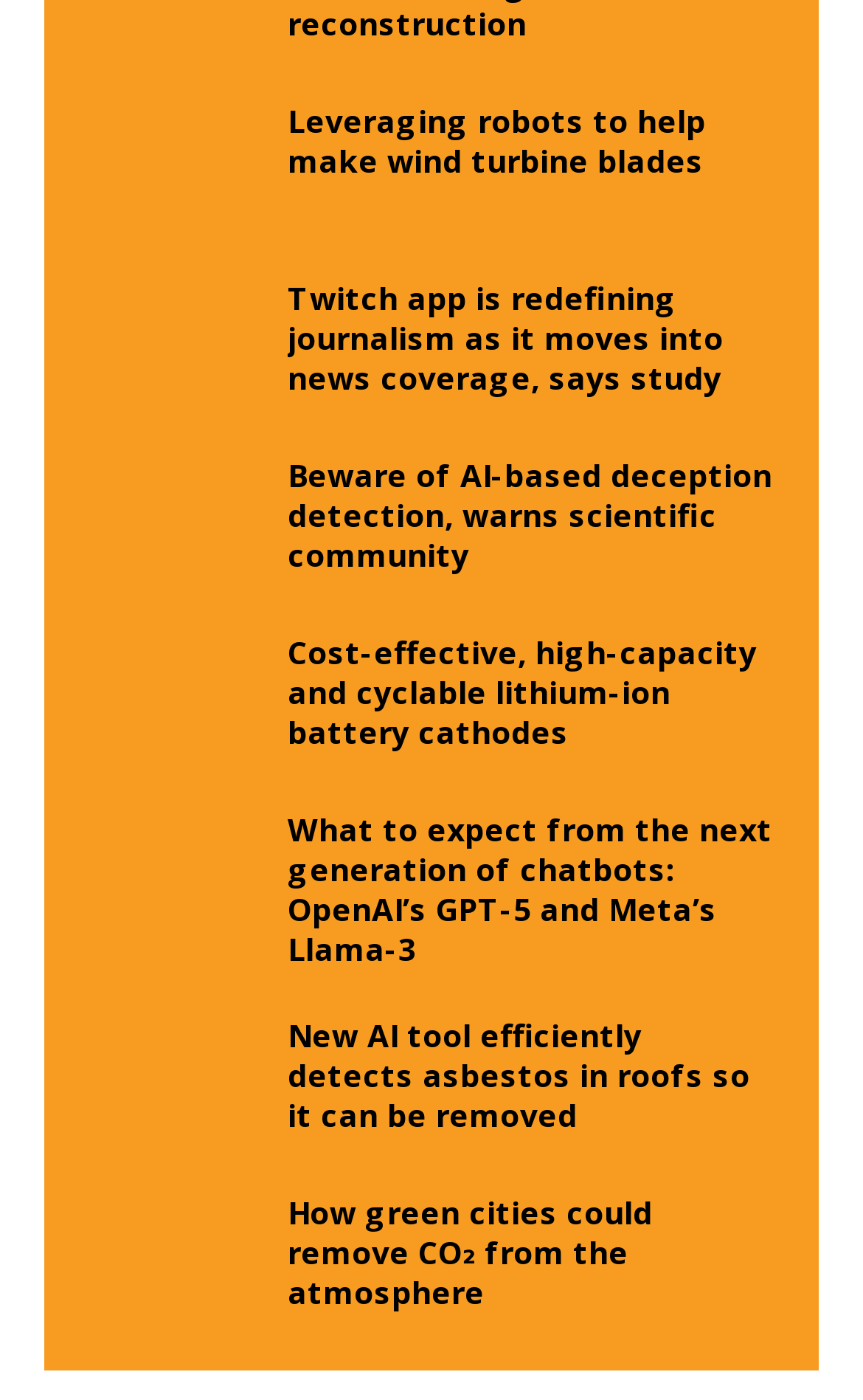Answer with a single word or phrase: 
What is the title of the fifth article?

What to expect from the next generation of chatbots